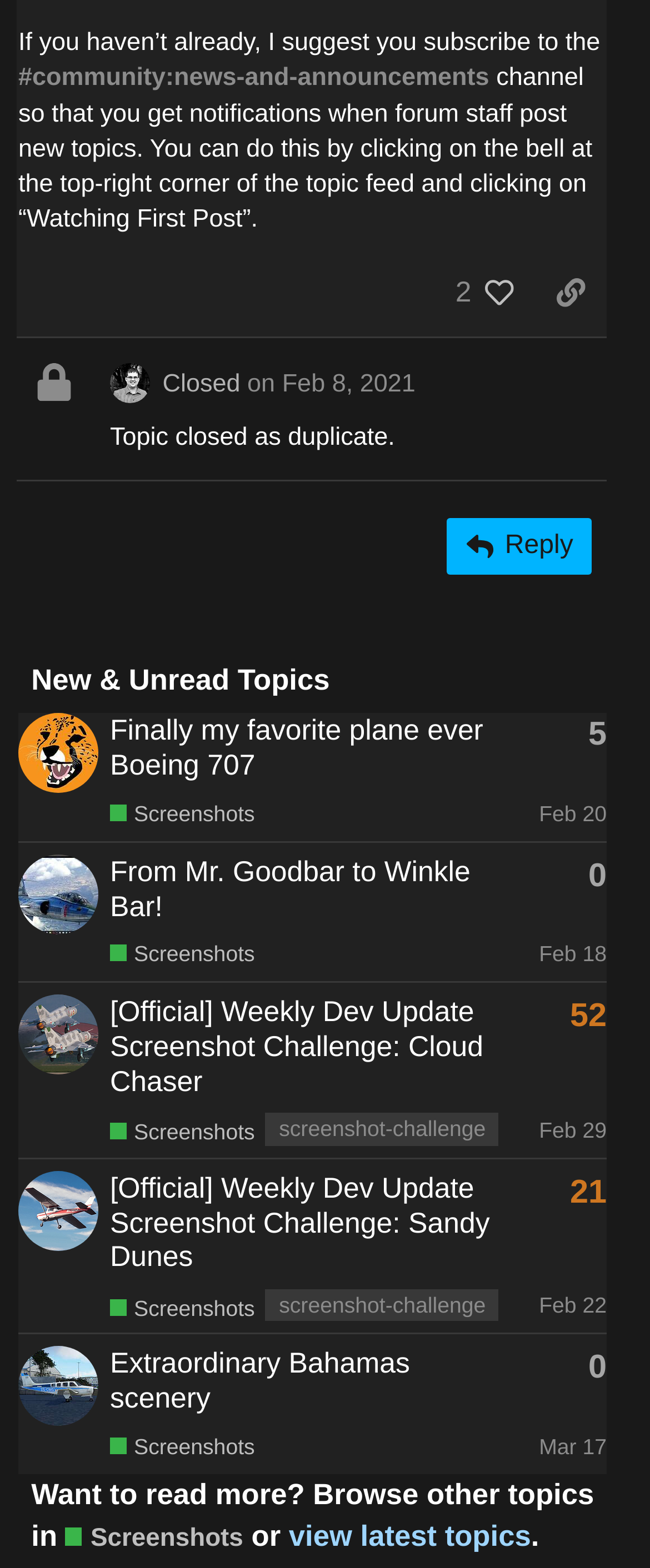From the webpage screenshot, identify the region described by Request a Quote. Provide the bounding box coordinates as (top-left x, top-left y, bottom-right x, bottom-right y), with each value being a floating point number between 0 and 1.

None